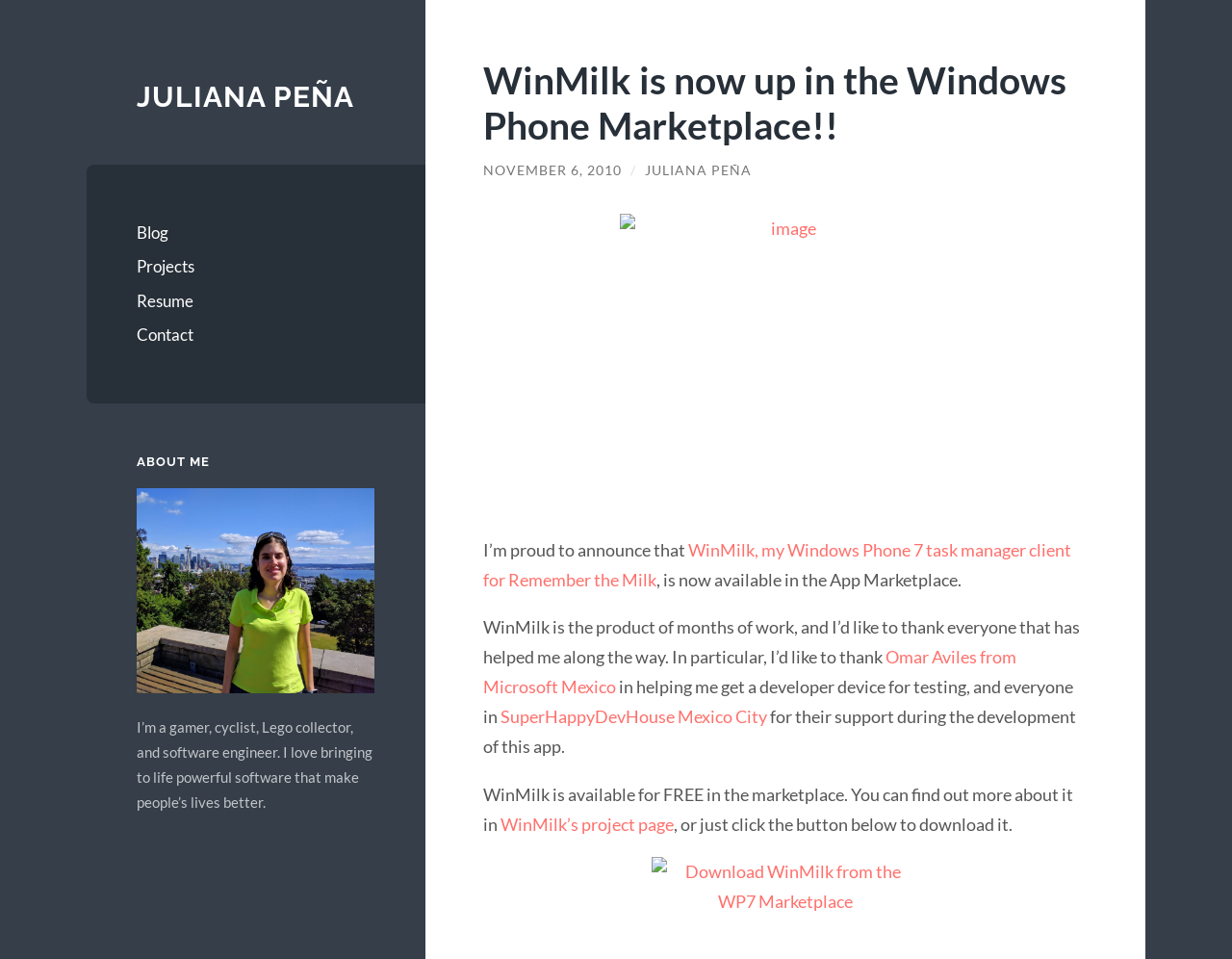Provide a brief response using a word or short phrase to this question:
What is the platform where WinMilk is available?

Windows Phone 7